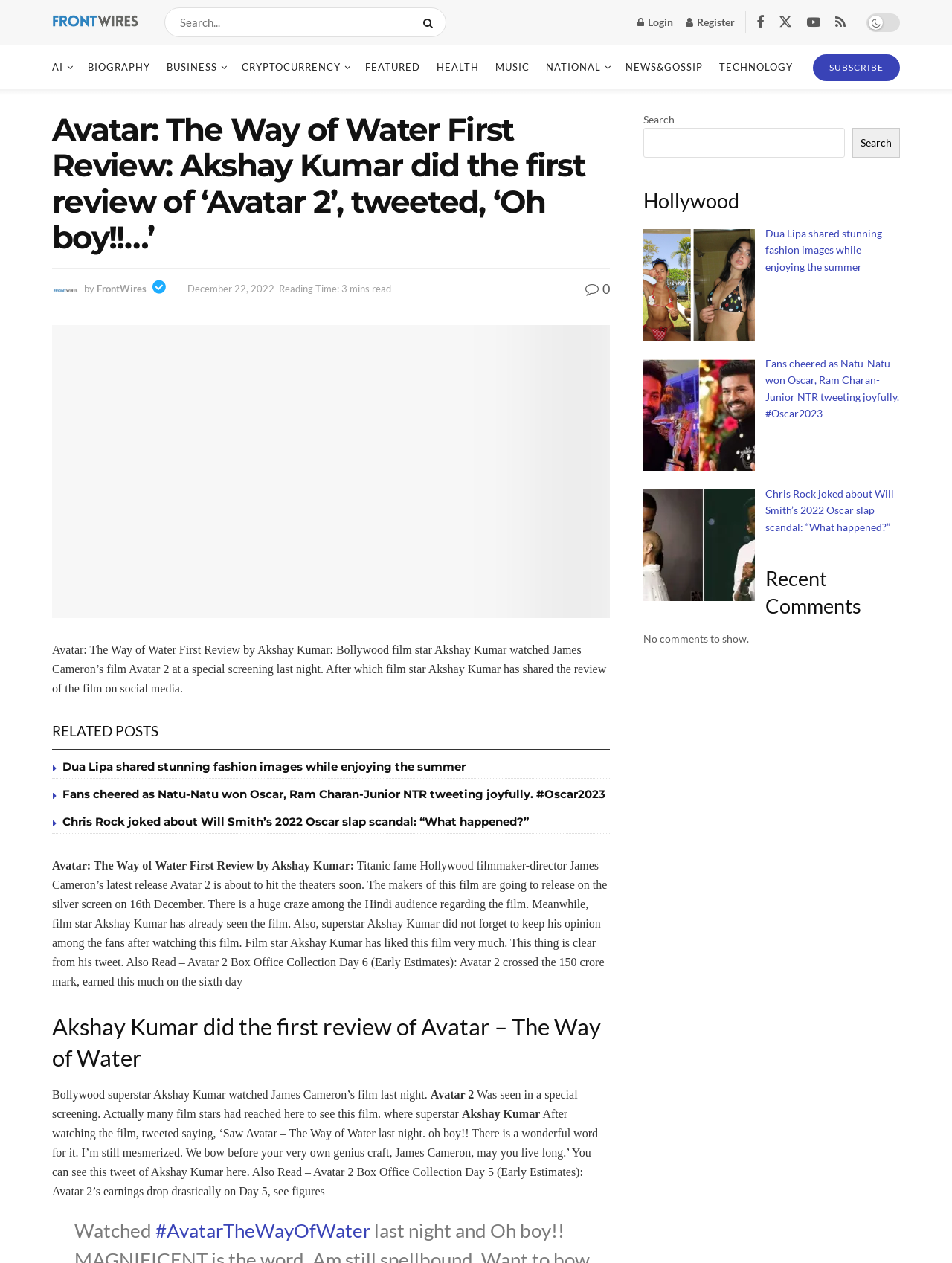Determine the bounding box coordinates for the region that must be clicked to execute the following instruction: "Search for something".

[0.172, 0.006, 0.469, 0.029]